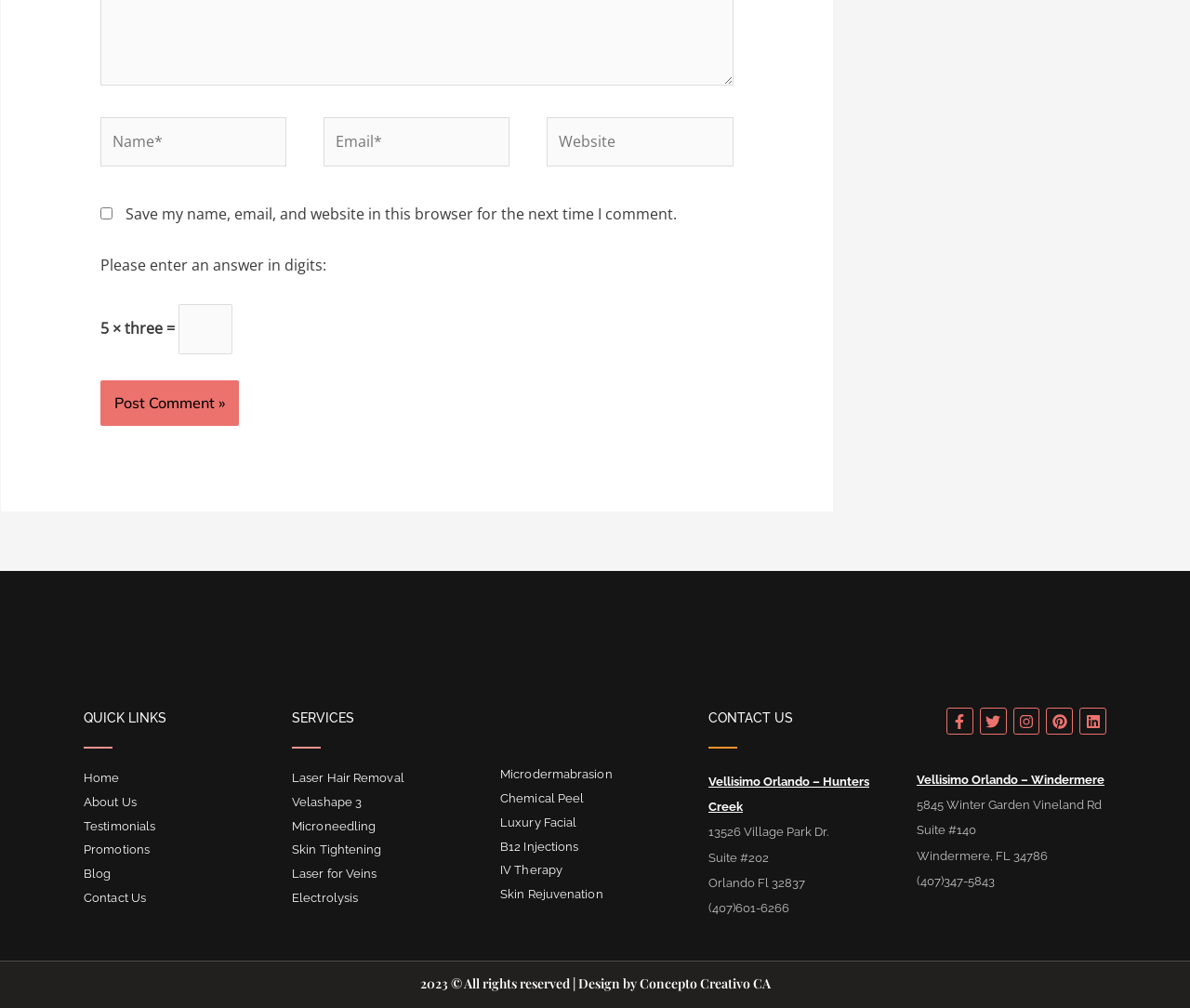Provide the bounding box coordinates of the UI element this sentence describes: "Laser Hair Removal".

[0.245, 0.763, 0.405, 0.782]